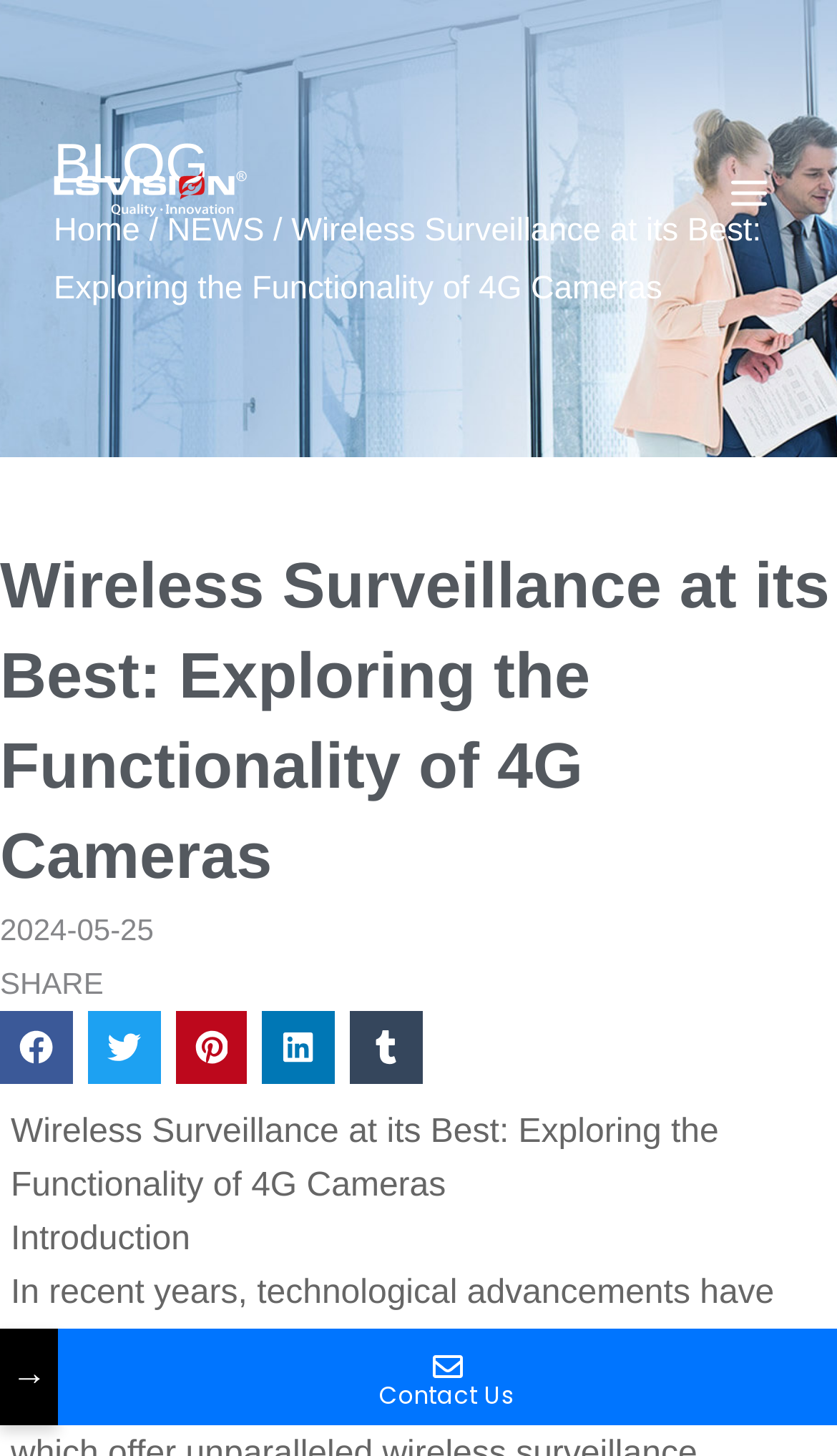What is the date of the article?
Using the visual information, answer the question in a single word or phrase.

2024-05-25